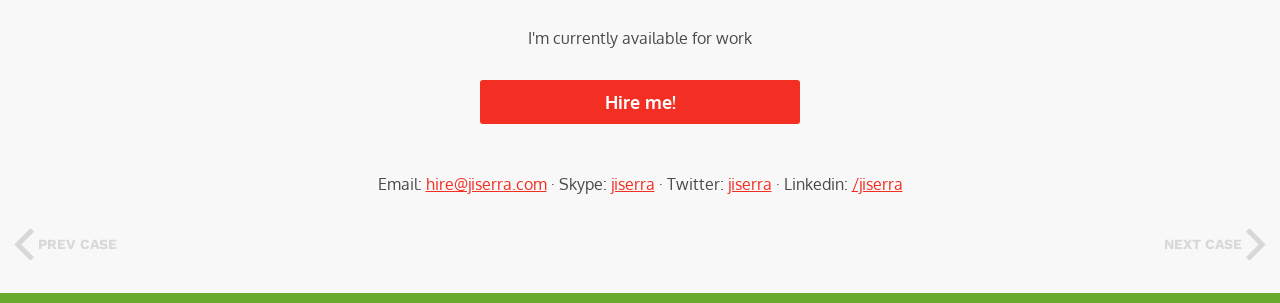Identify the bounding box coordinates of the element that should be clicked to fulfill this task: "Input your email". The coordinates should be provided as four float numbers between 0 and 1, i.e., [left, top, right, bottom].

[0.266, 0.784, 0.734, 0.89]